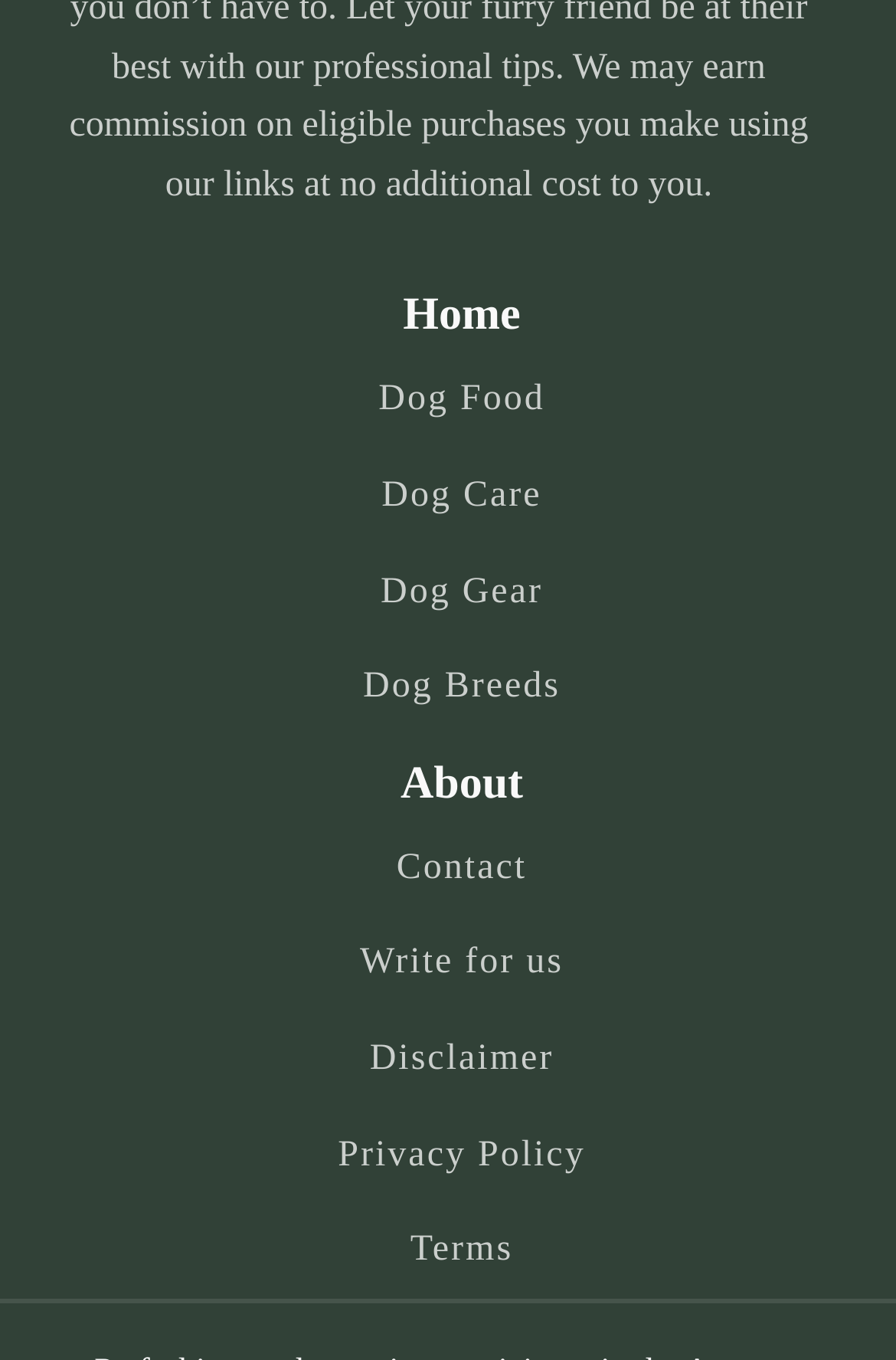Please identify the coordinates of the bounding box that should be clicked to fulfill this instruction: "Switch to English".

None